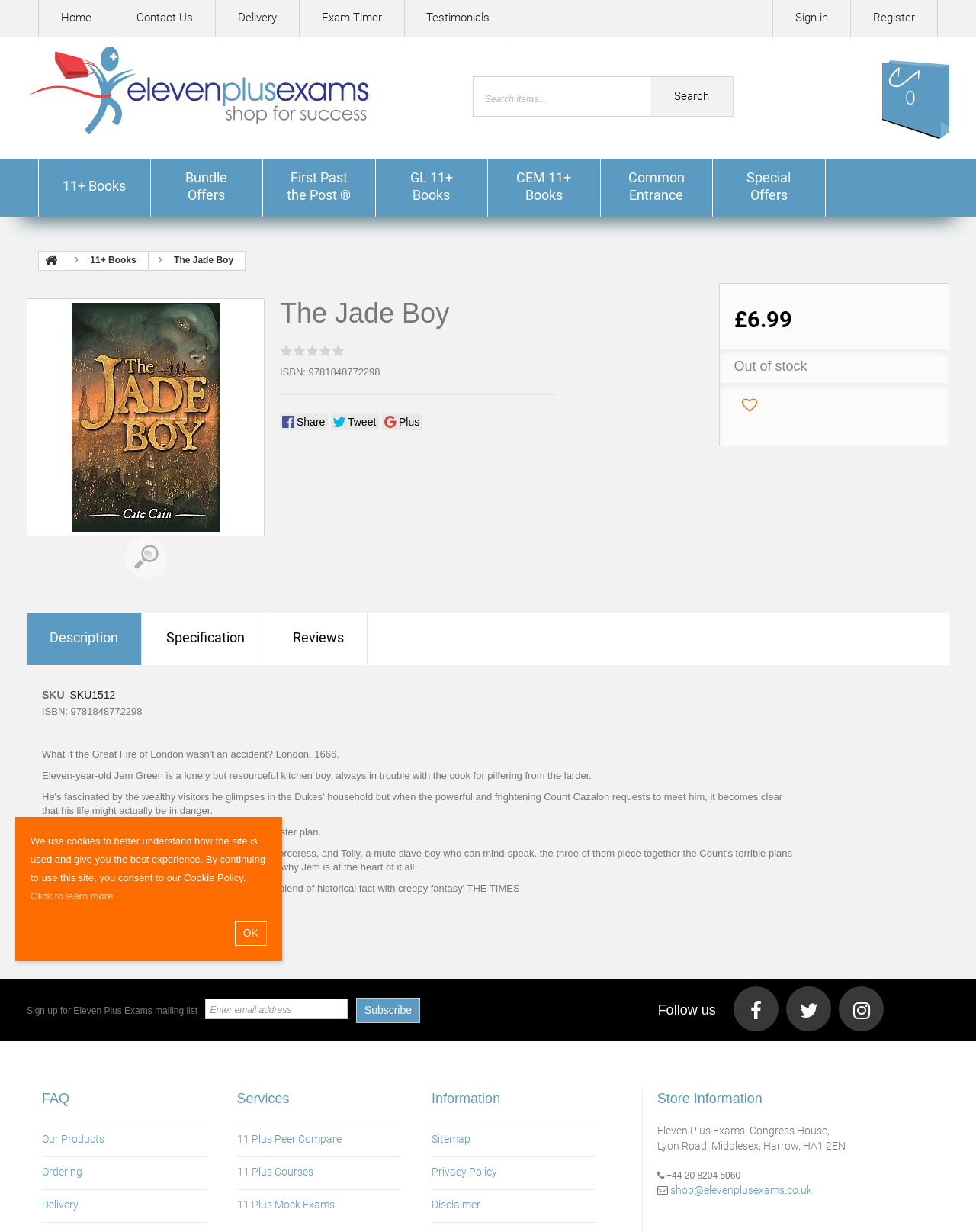Using floating point numbers between 0 and 1, provide the bounding box coordinates in the format (top-left x, top-left y, bottom-right x, bottom-right y). Locate the UI element described here: kucoin

None